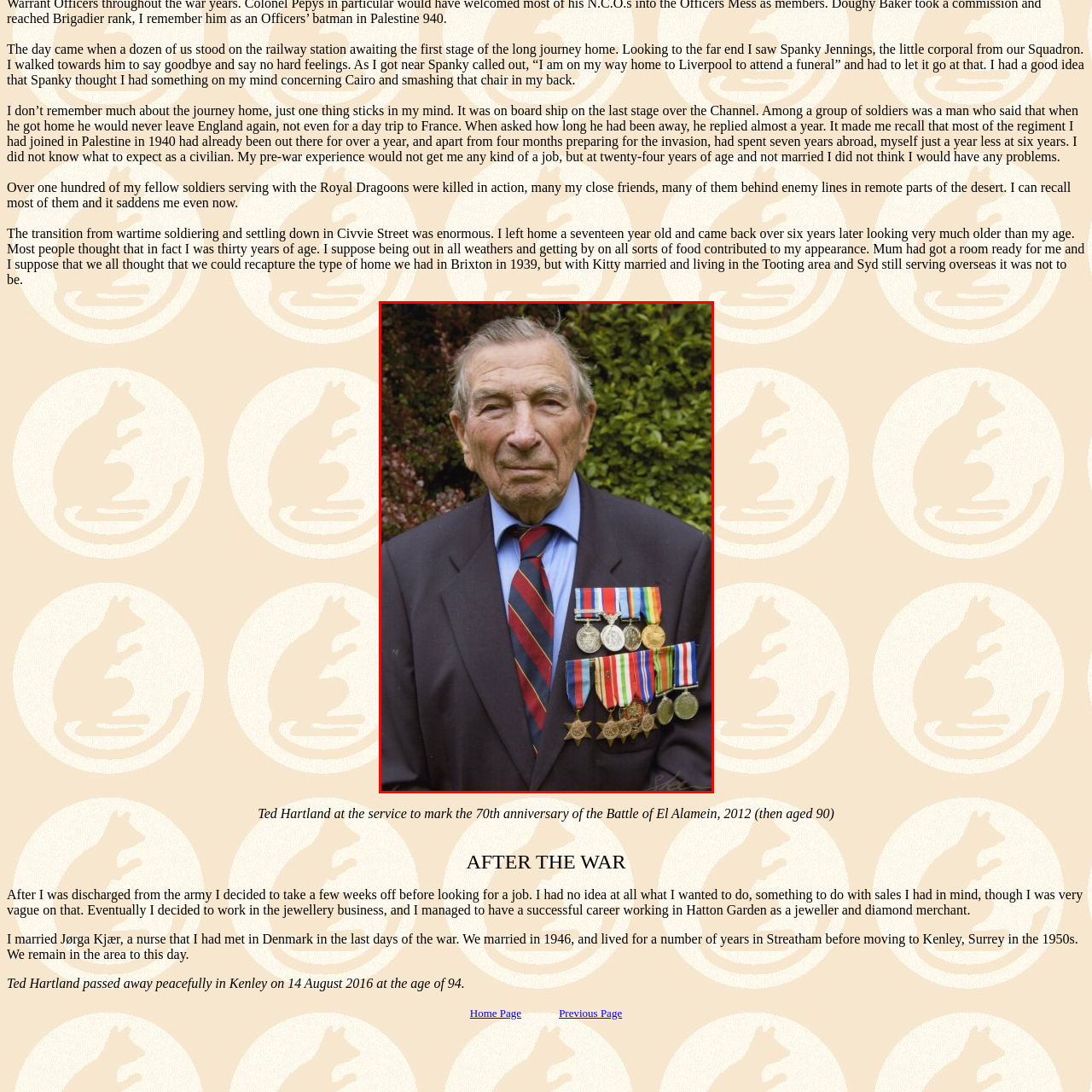What is the significance of the medals on Ted Hartland's chest?  
Carefully review the image highlighted by the red outline and respond with a comprehensive answer based on the image's content.

The caption explains that the medals on Ted Hartland's chest represent significant achievements or service during his military career. This suggests that the medals are a symbol of Hartland's accomplishments and contributions to the military, and are an important part of his identity as a veteran.